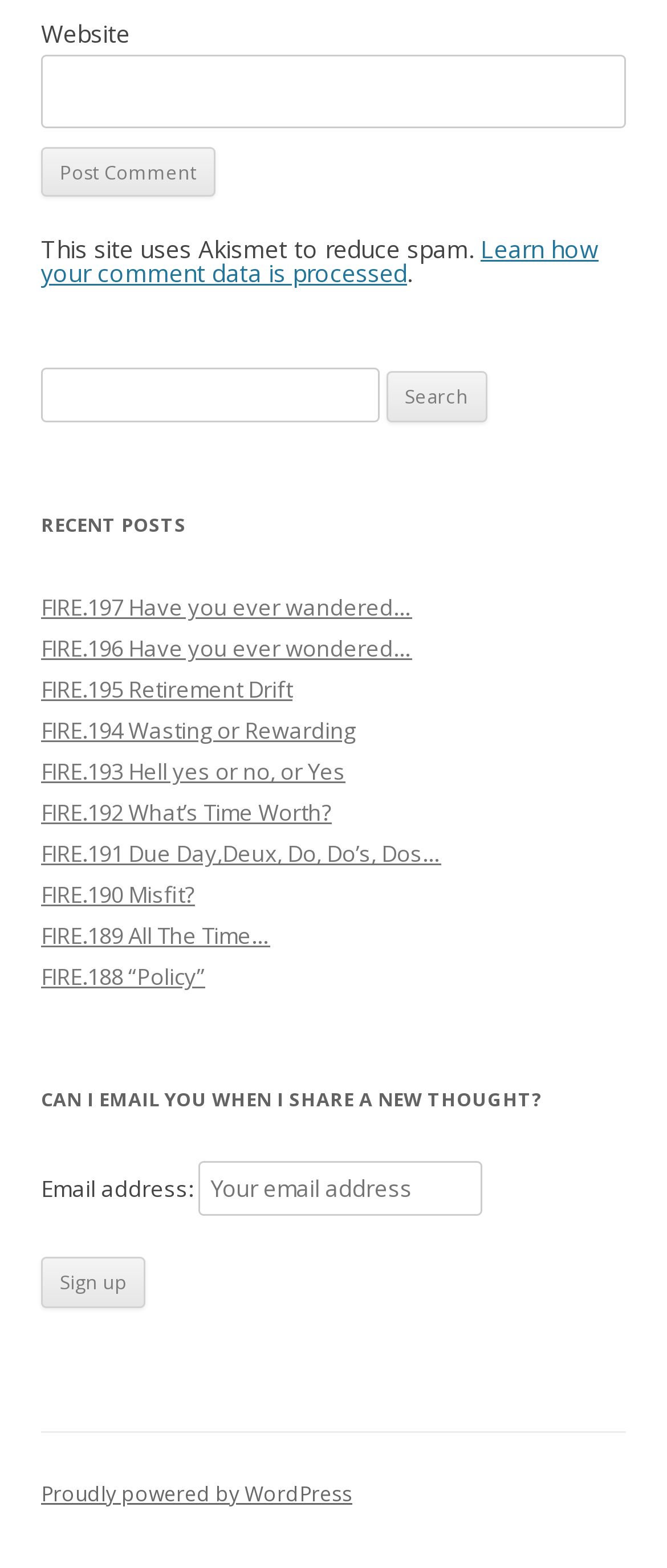Kindly determine the bounding box coordinates of the area that needs to be clicked to fulfill this instruction: "Search for something".

[0.062, 0.235, 0.938, 0.27]